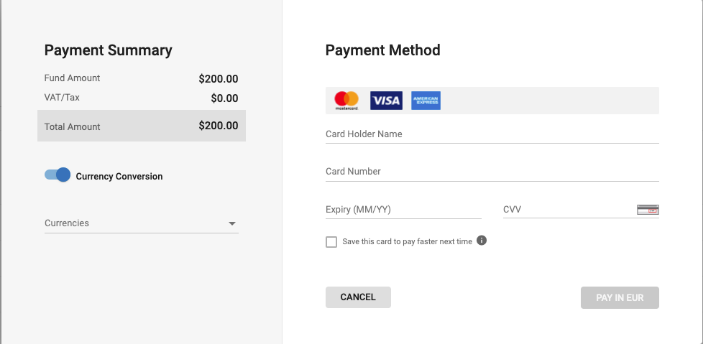What card types are accepted?
Using the image as a reference, give a one-word or short phrase answer.

Mastercard, Visa, American Express